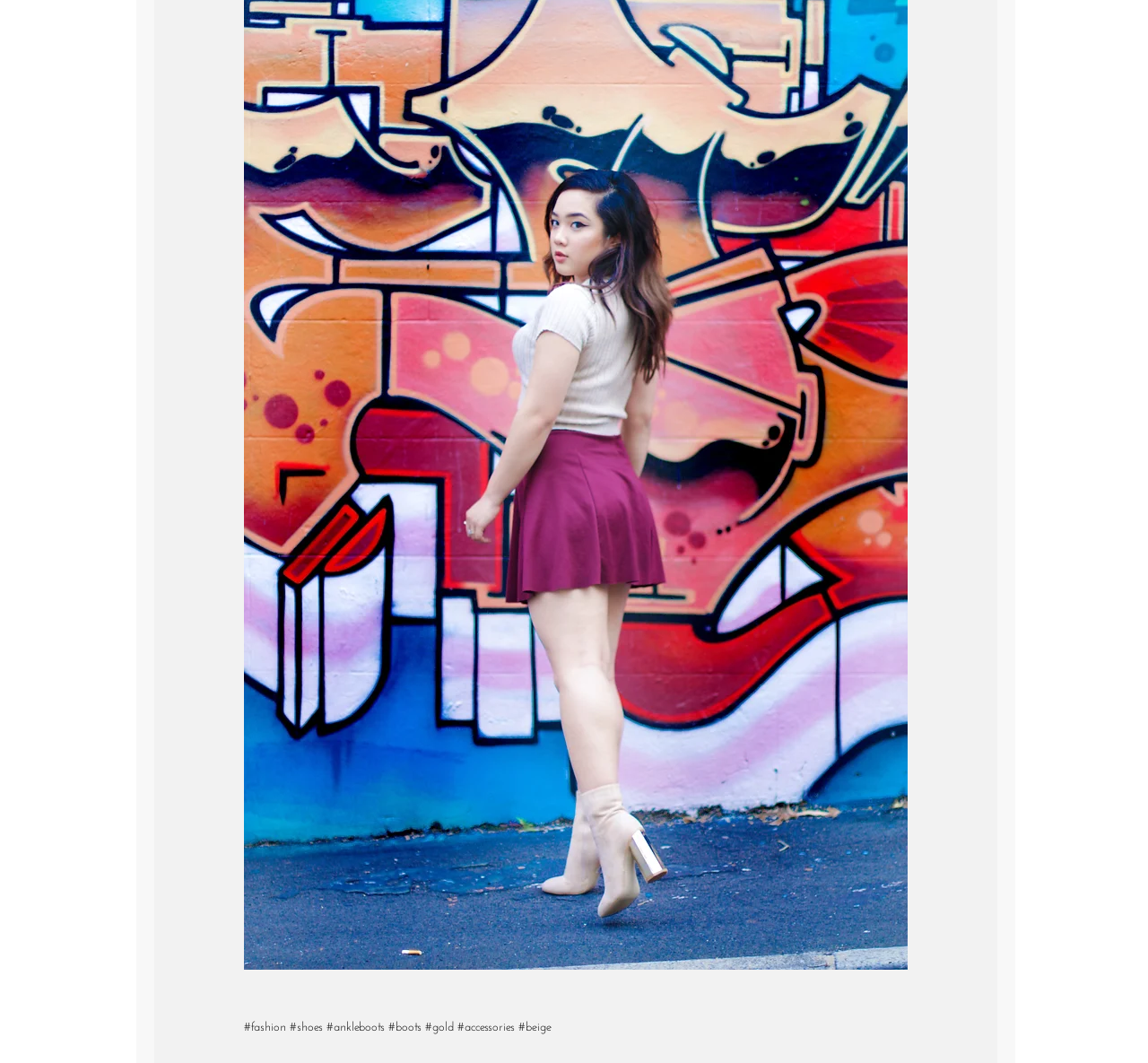What is the color mentioned in the links?
Refer to the image and provide a one-word or short phrase answer.

Gold and Beige